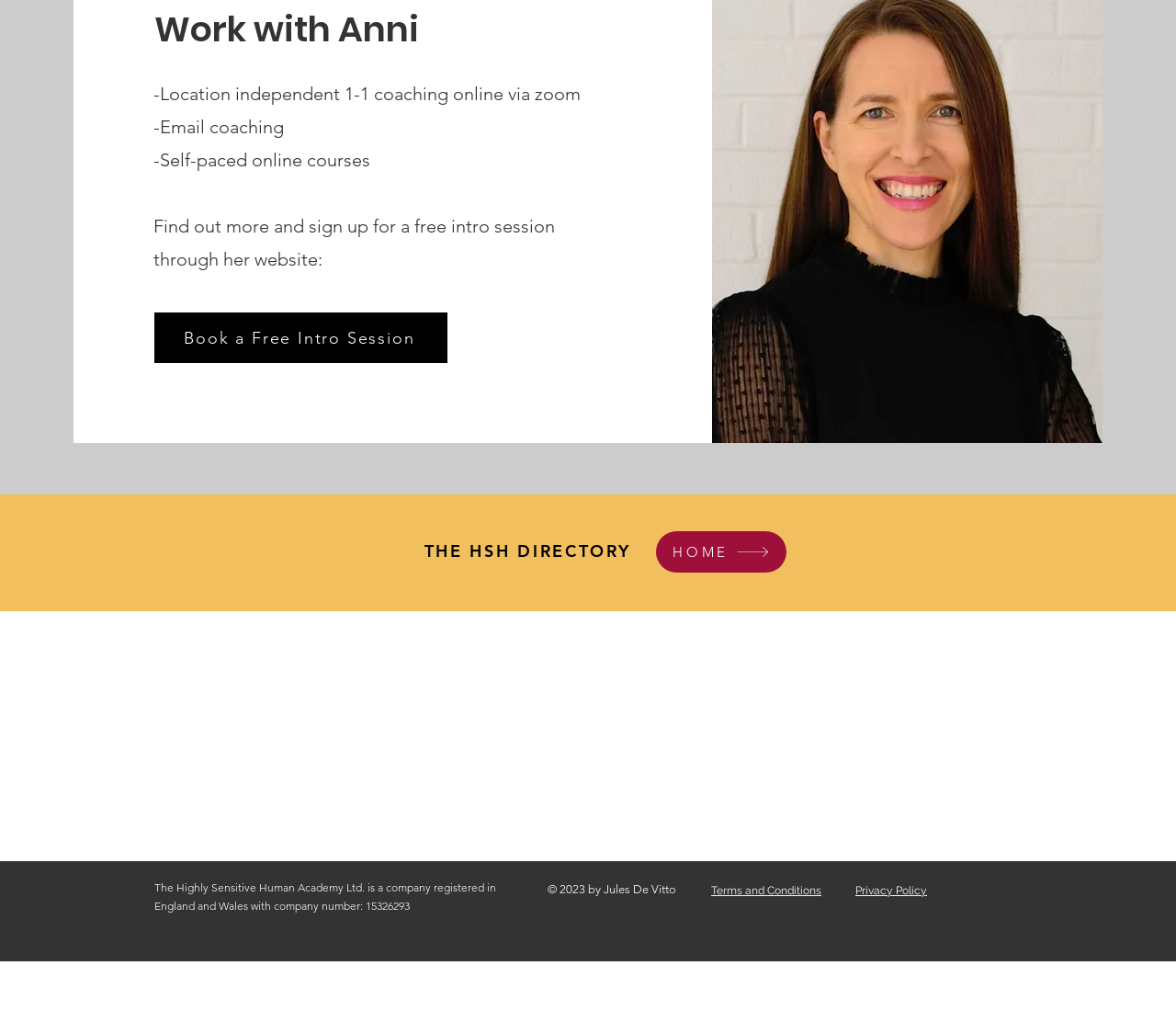Please determine the bounding box coordinates of the area that needs to be clicked to complete this task: 'View terms and conditions'. The coordinates must be four float numbers between 0 and 1, formatted as [left, top, right, bottom].

[0.605, 0.863, 0.698, 0.878]